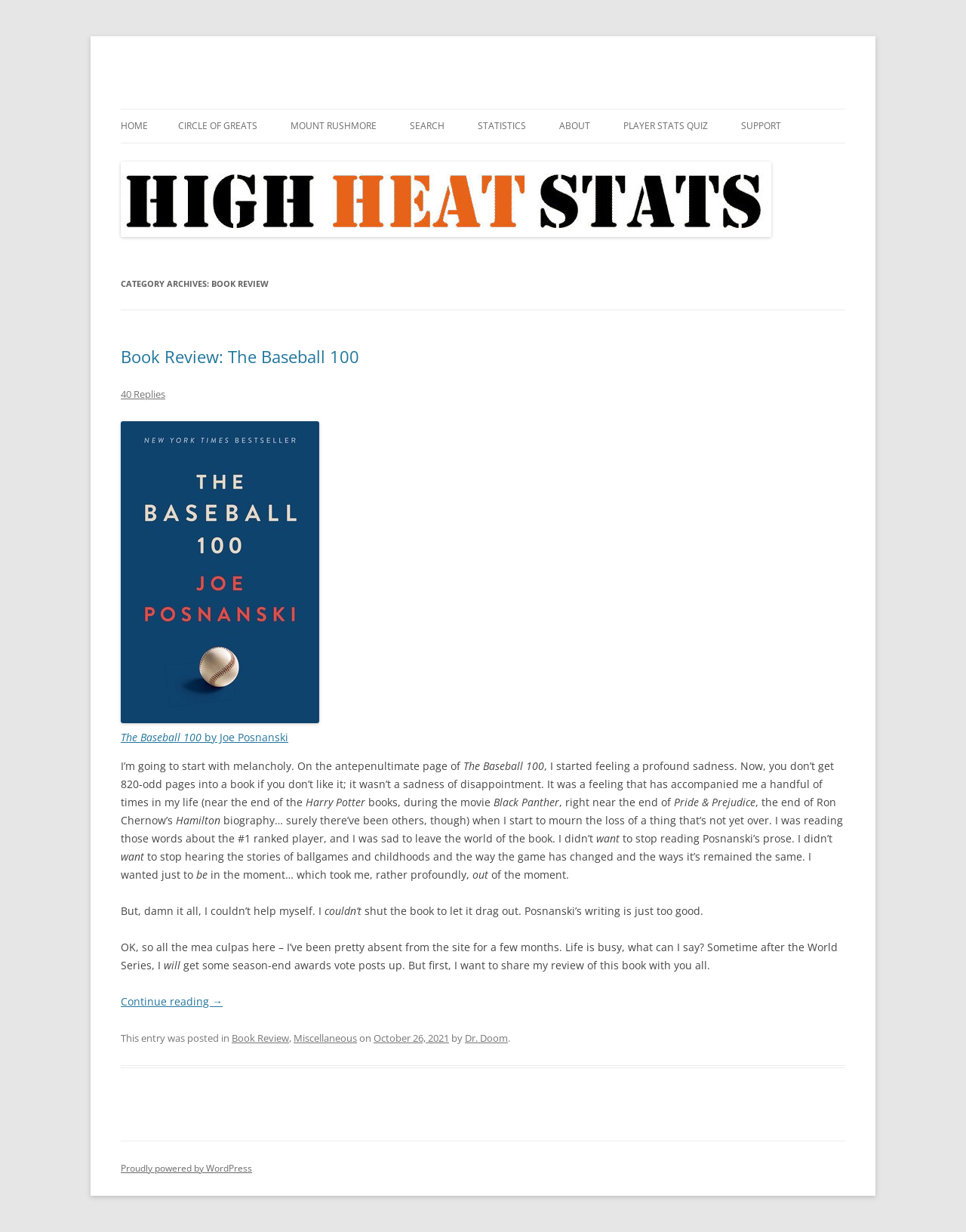Please indicate the bounding box coordinates for the clickable area to complete the following task: "View the 'CATEGORY ARCHIVES: BOOK REVIEW'". The coordinates should be specified as four float numbers between 0 and 1, i.e., [left, top, right, bottom].

[0.125, 0.223, 0.875, 0.238]